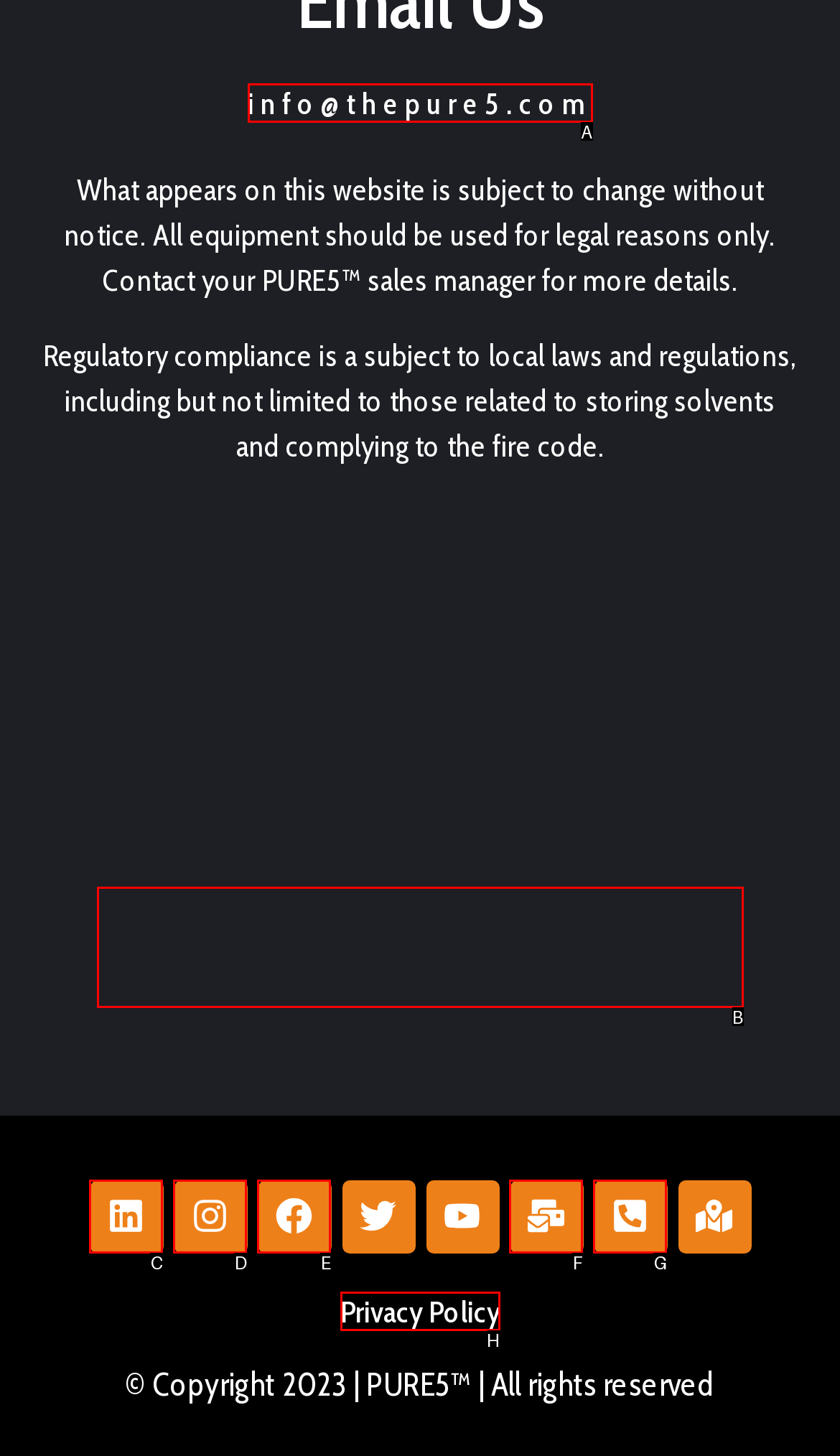Choose the HTML element that aligns with the description: alt="Màu xanh nước biển". Indicate your choice by stating the letter.

None